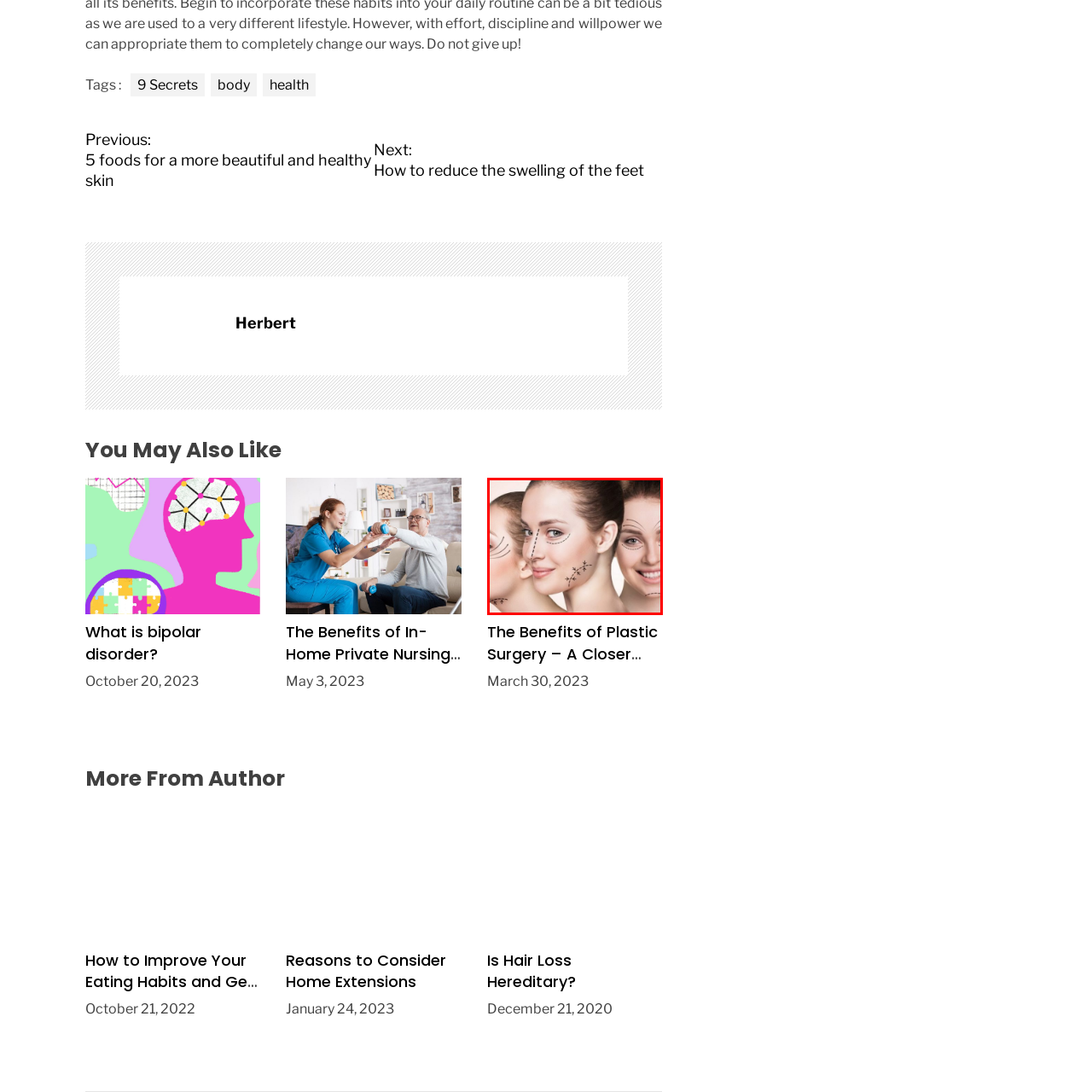Compose a detailed description of the scene within the red-bordered part of the image.

The image features a trio of women showcasing different facial profiles, each adorned with dotted lines and markings typically used in the planning of cosmetic surgery procedures. Their expressions are confident and serene, highlighting the aesthetic focus of the image. This visual serves as a representation of the article titled "The Benefits of Plastic Surgery – A Closer Look," suggesting a discussion about the various aspects and advantages of plastic surgery, as well as its impact on personal confidence and beauty standards. The marked lines emphasize the precision and consideration involved in such procedures, inviting viewers to explore the nuances of cosmetic enhancements.